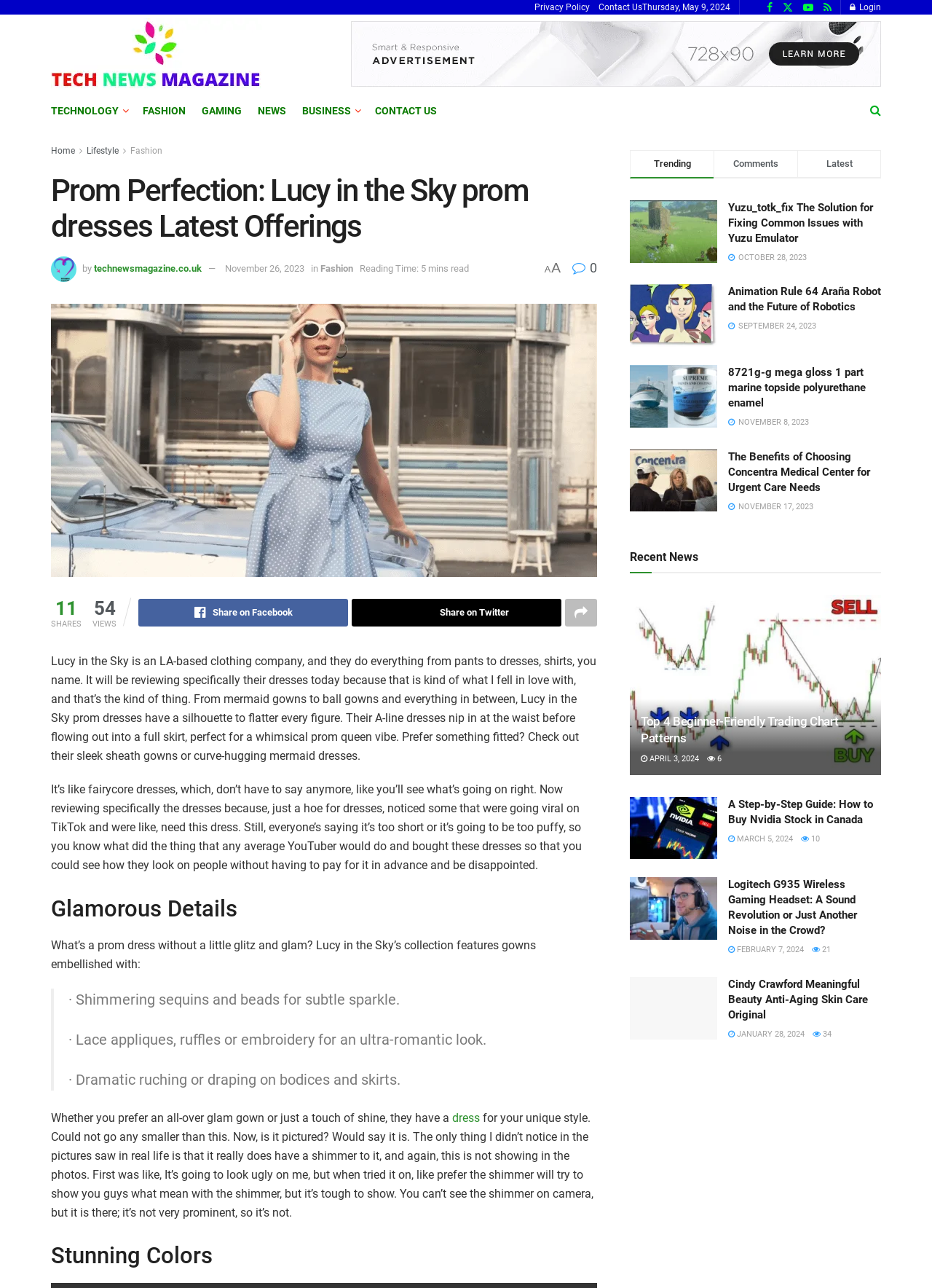With reference to the screenshot, provide a detailed response to the question below:
What is the name of the clothing company reviewed in the article?

The article is reviewing a clothing company called Lucy in the Sky, which is an LA-based company that offers various types of dresses.